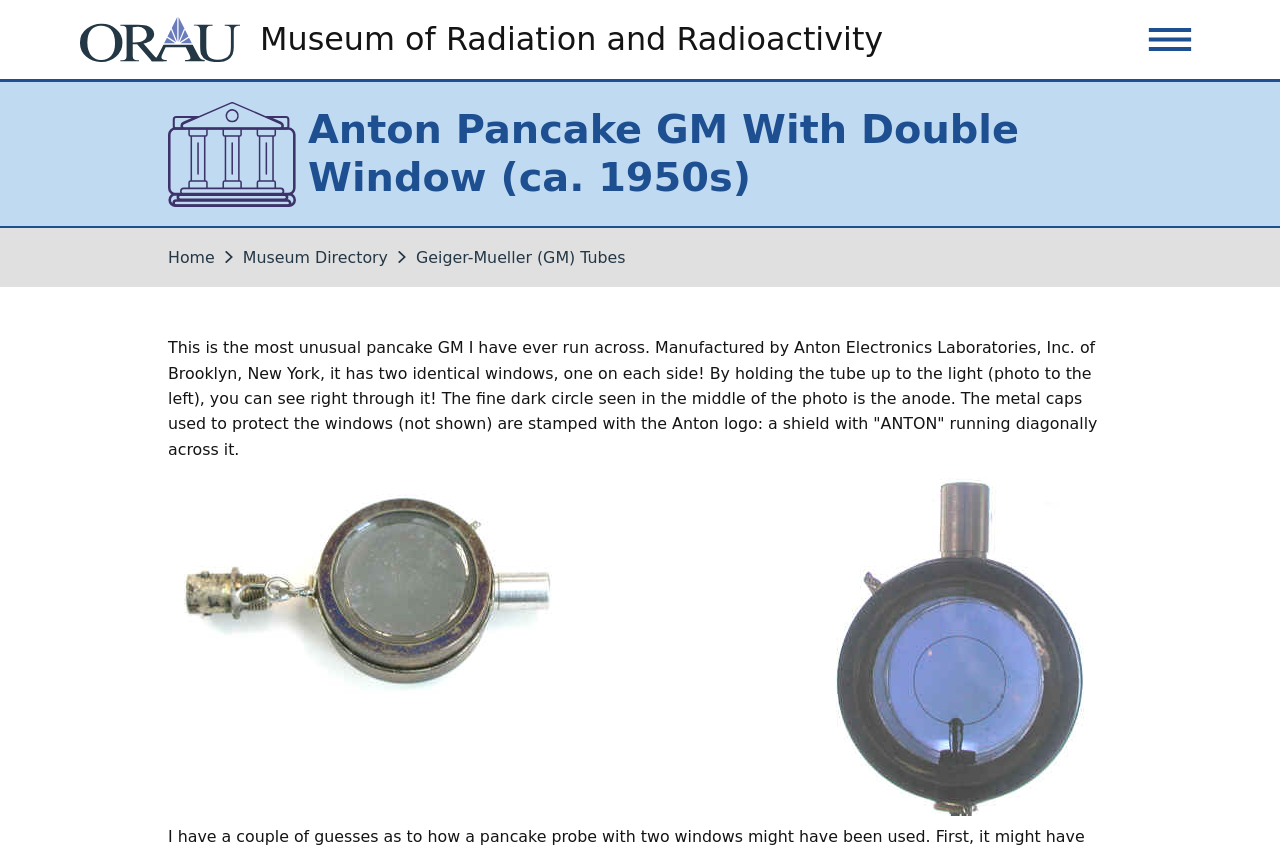Look at the image and give a detailed response to the following question: What is the name of the manufacturer of the pancake GM?

The answer can be found in the static text description of the pancake GM, which states 'Manufactured by Anton Electronics Laboratories, Inc. of Brooklyn, New York...'.